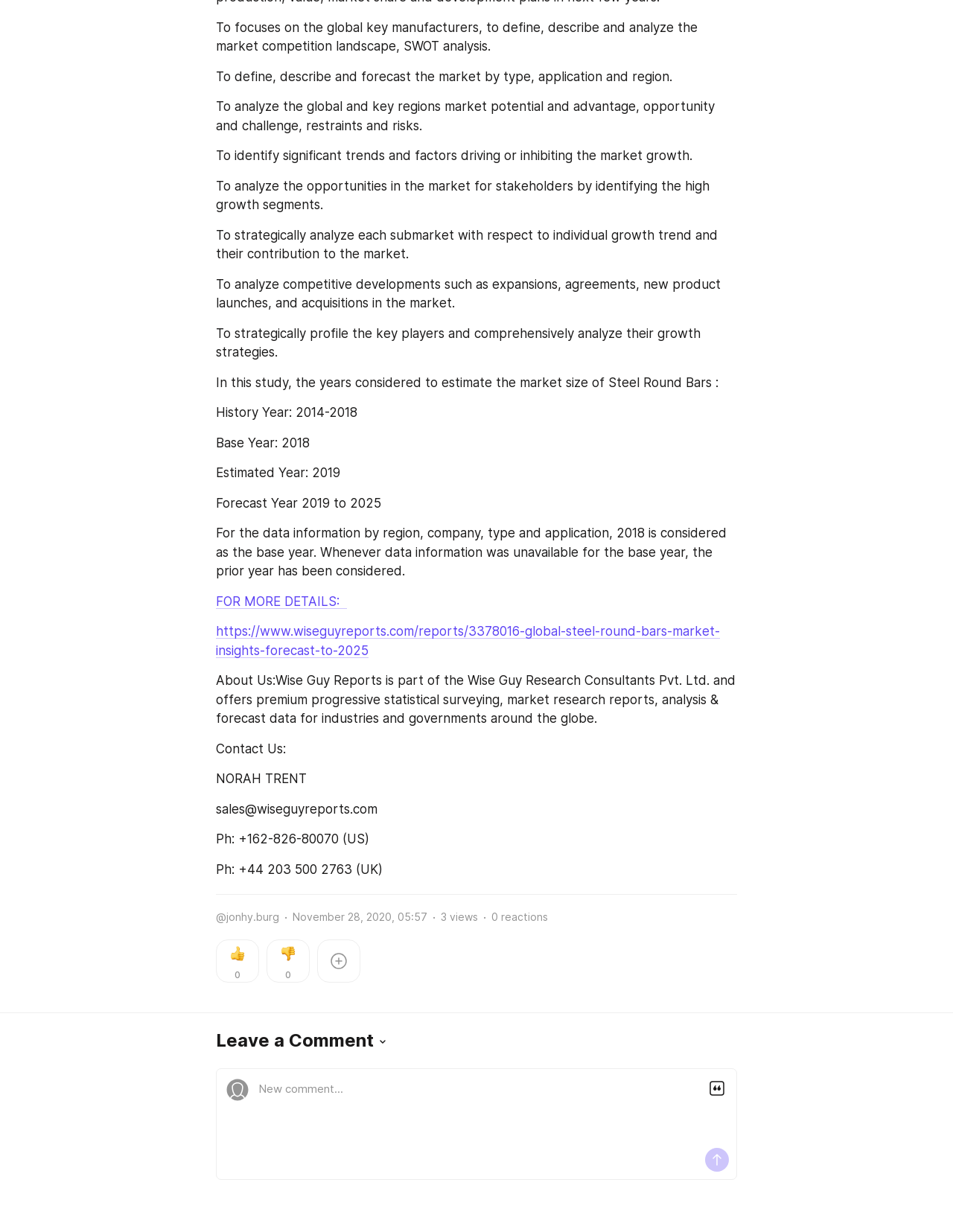Please find the bounding box for the following UI element description. Provide the coordinates in (top-left x, top-left y, bottom-right x, bottom-right y) format, with values between 0 and 1: https://www.wiseguyreports.com/reports/3378016-global-steel-round-bars-market-insights-forecast-to-2025

[0.227, 0.506, 0.755, 0.534]